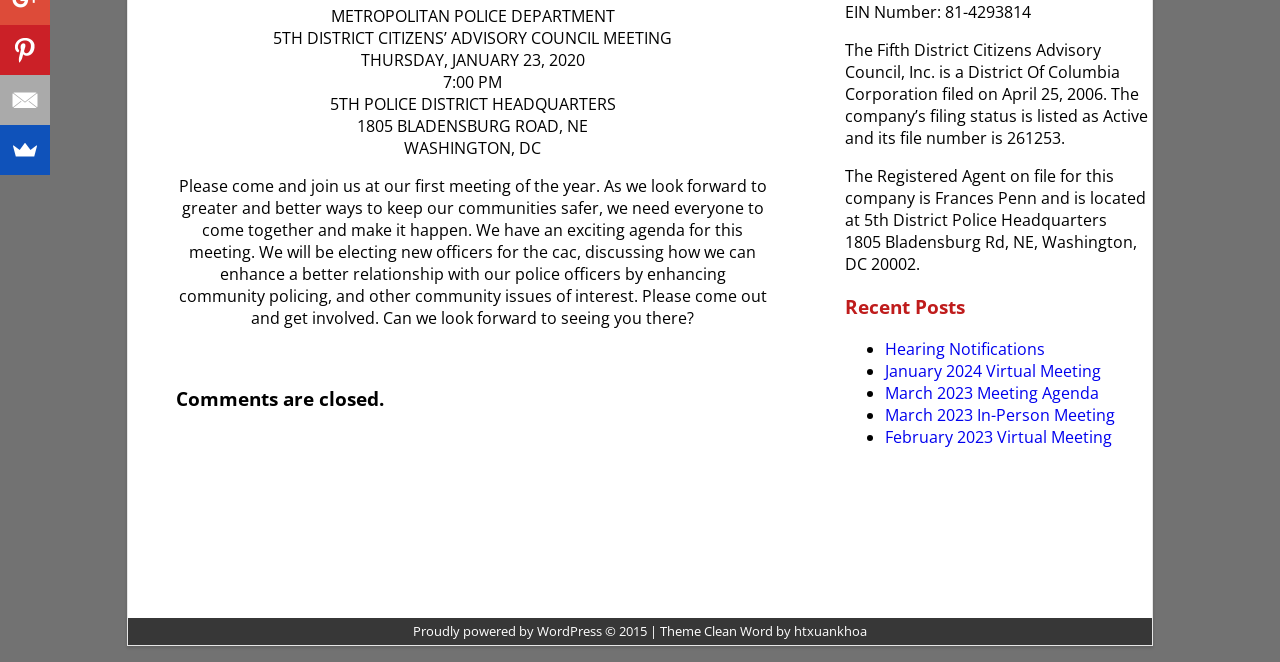Provide the bounding box for the UI element matching this description: "parent_node: Shares title="SumoMe"".

[0.0, 0.189, 0.039, 0.264]